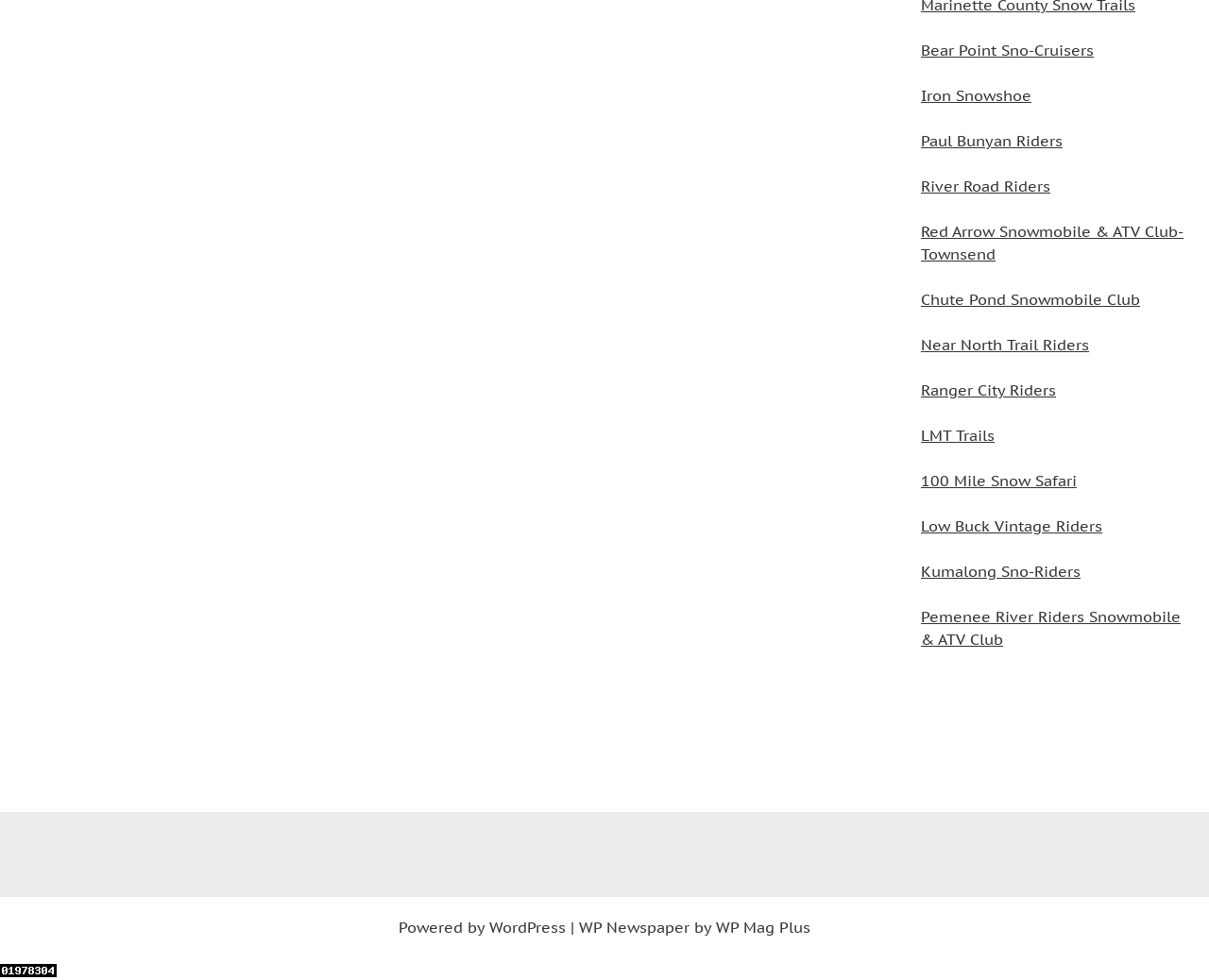Find the bounding box of the element with the following description: "Low Buck Vintage Riders". The coordinates must be four float numbers between 0 and 1, formatted as [left, top, right, bottom].

[0.762, 0.527, 0.912, 0.547]